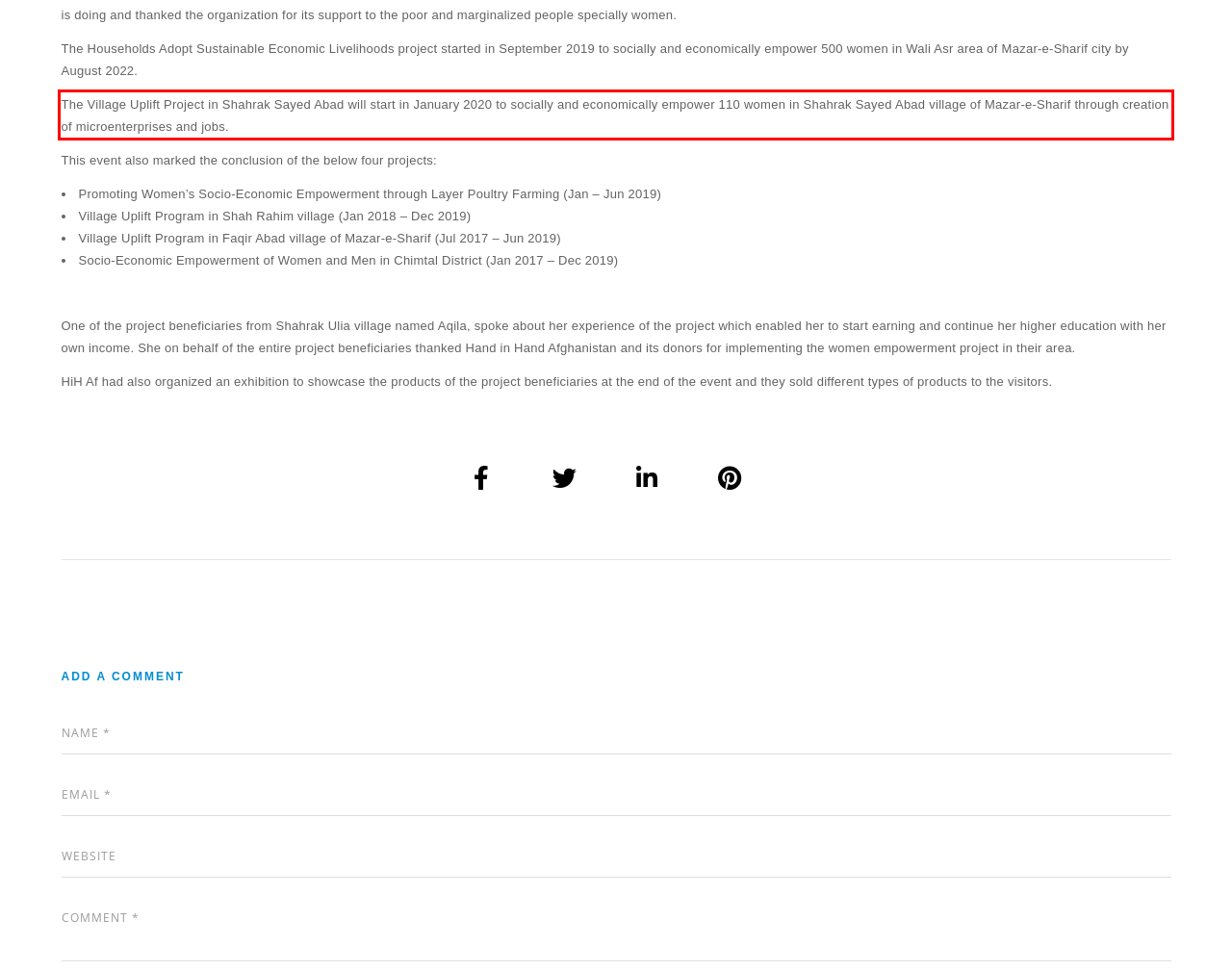You are given a screenshot of a webpage with a UI element highlighted by a red bounding box. Please perform OCR on the text content within this red bounding box.

The Village Uplift Project in Shahrak Sayed Abad will start in January 2020 to socially and economically empower 110 women in Shahrak Sayed Abad village of Mazar-e-Sharif through creation of microenterprises and jobs.